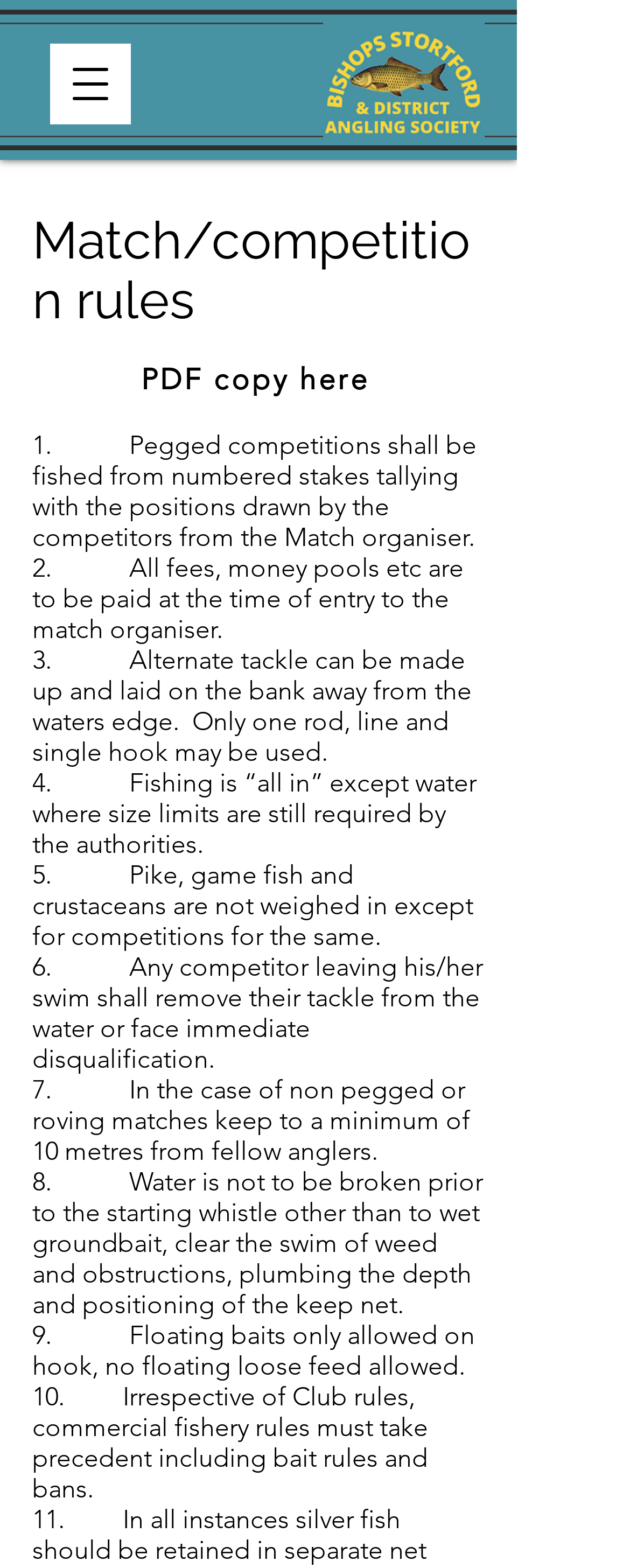What is the name of the club?
Using the visual information from the image, give a one-word or short-phrase answer.

BISHOPS_STORTFORD